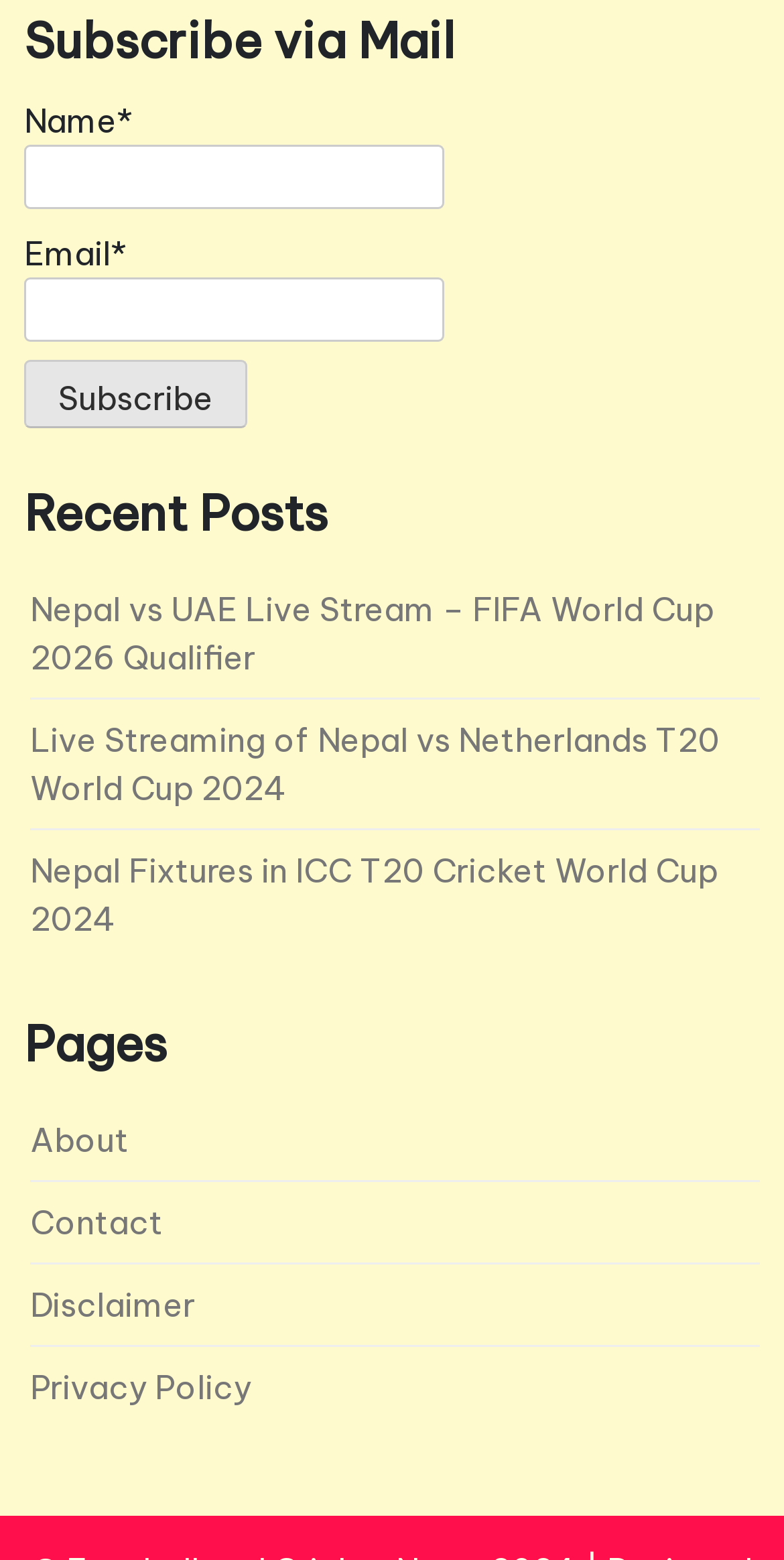Could you find the bounding box coordinates of the clickable area to complete this instruction: "Read about Nepal vs UAE Live Stream"?

[0.038, 0.378, 0.91, 0.435]